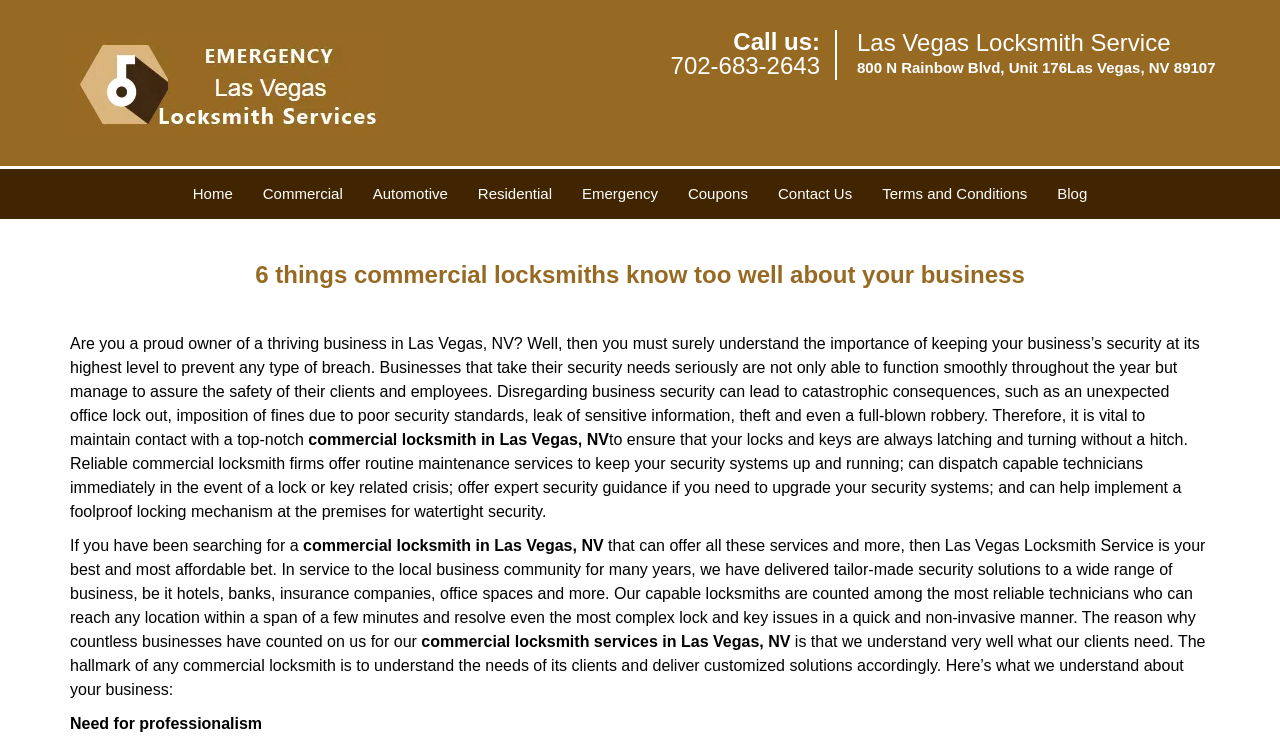What type of businesses has Las Vegas Locksmith Service worked with?
Answer with a single word or phrase, using the screenshot for reference.

Hotels, banks, insurance companies, office spaces